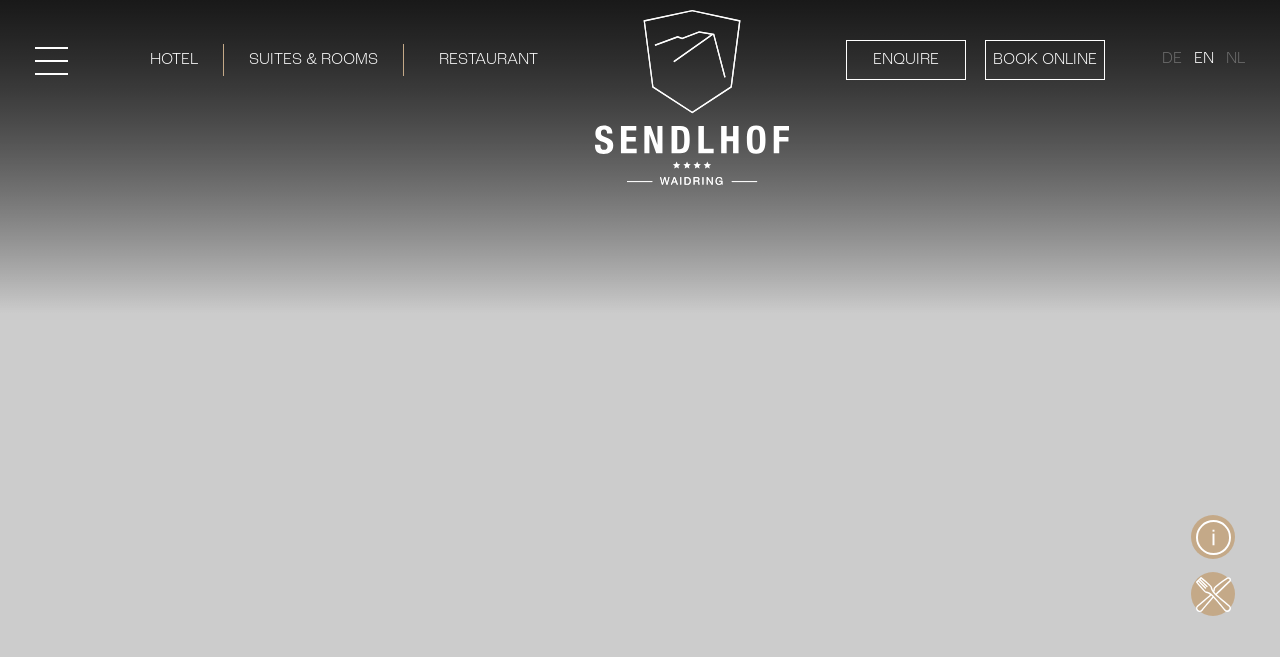What is the name of the hotel?
Using the visual information, respond with a single word or phrase.

Hotel Sendlhof